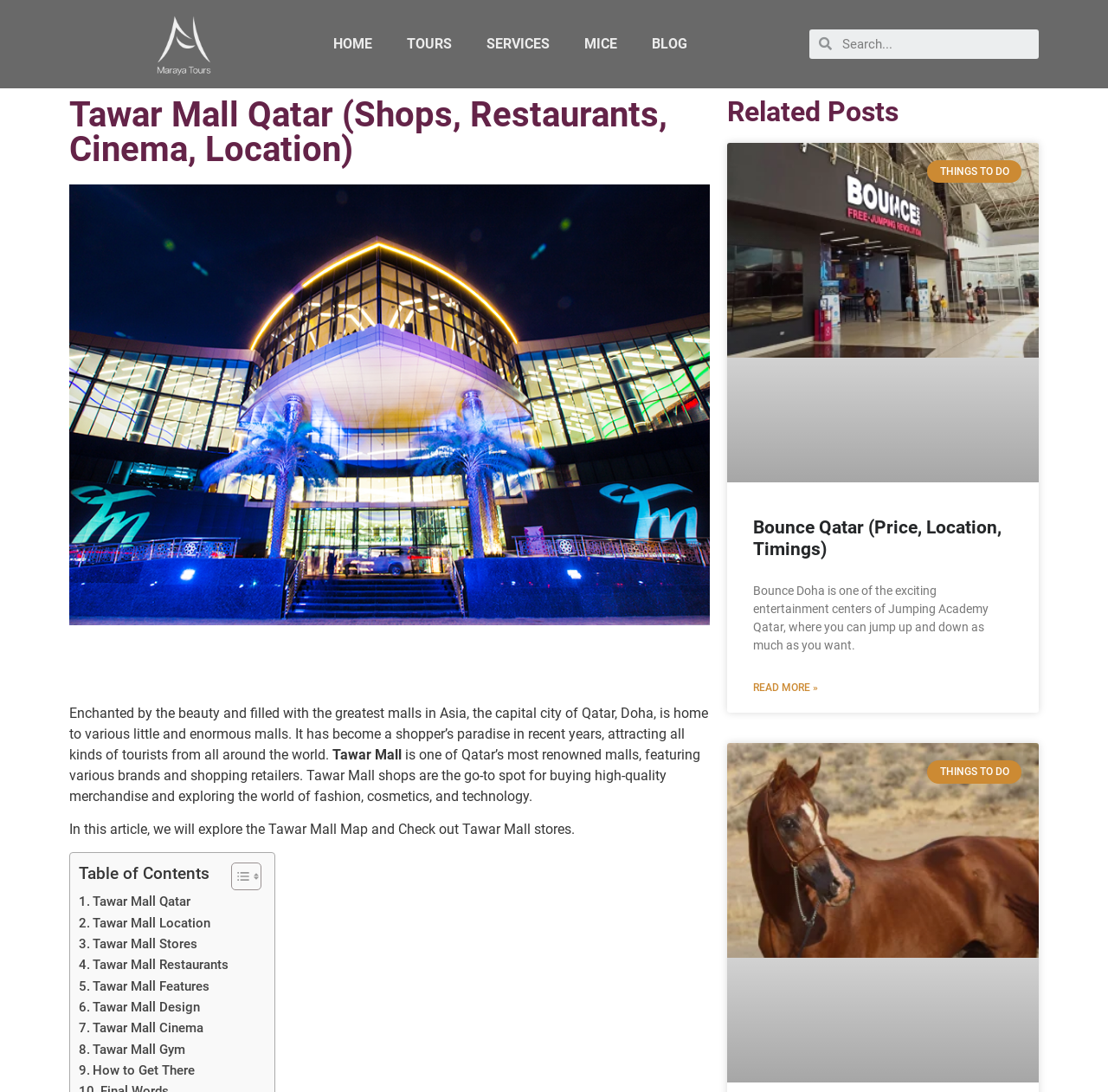Please identify the primary heading of the webpage and give its text content.

Tawar Mall Qatar (Shops, Restaurants, Cinema, Location)